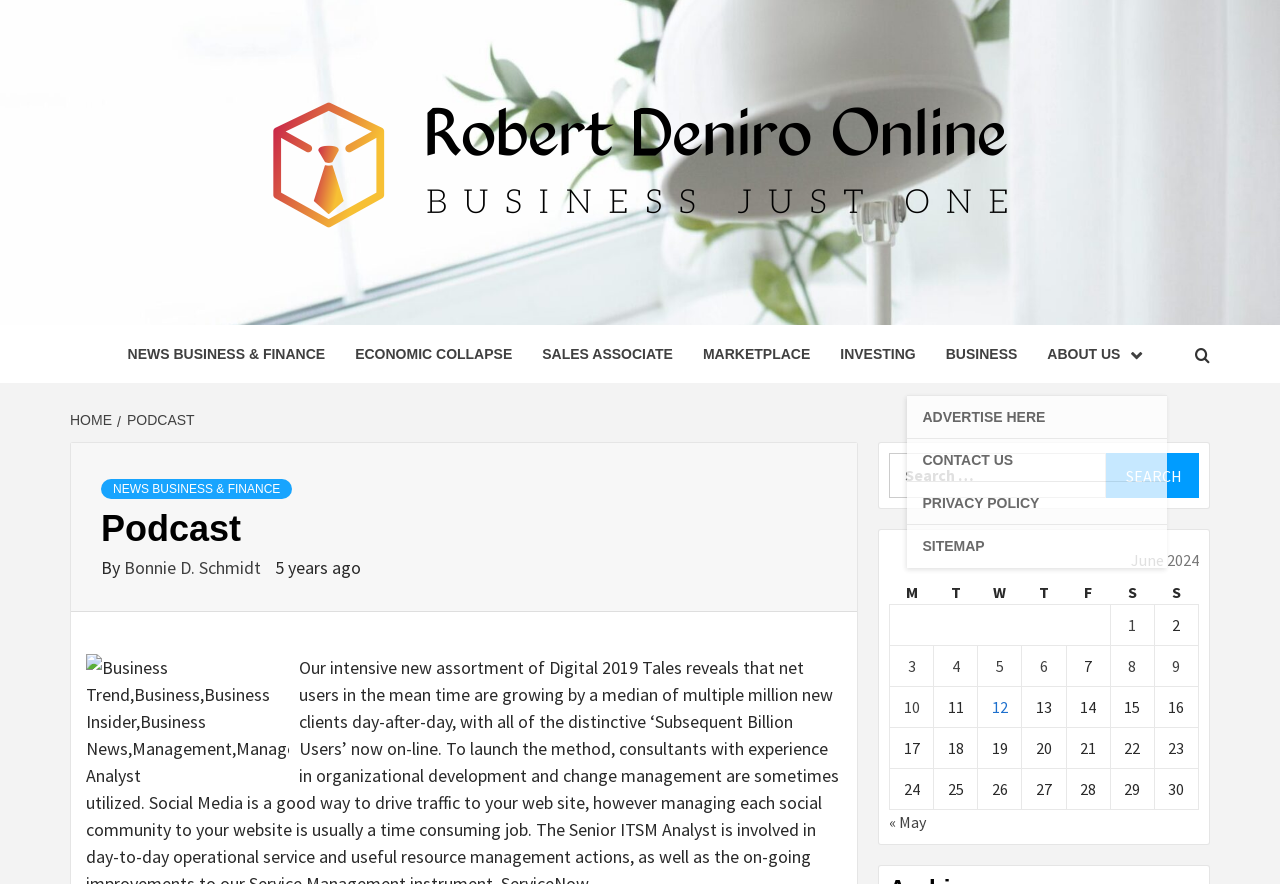Determine the bounding box coordinates of the clickable element necessary to fulfill the instruction: "Click on the 'HOME' breadcrumb". Provide the coordinates as four float numbers within the 0 to 1 range, i.e., [left, top, right, bottom].

[0.055, 0.466, 0.091, 0.484]